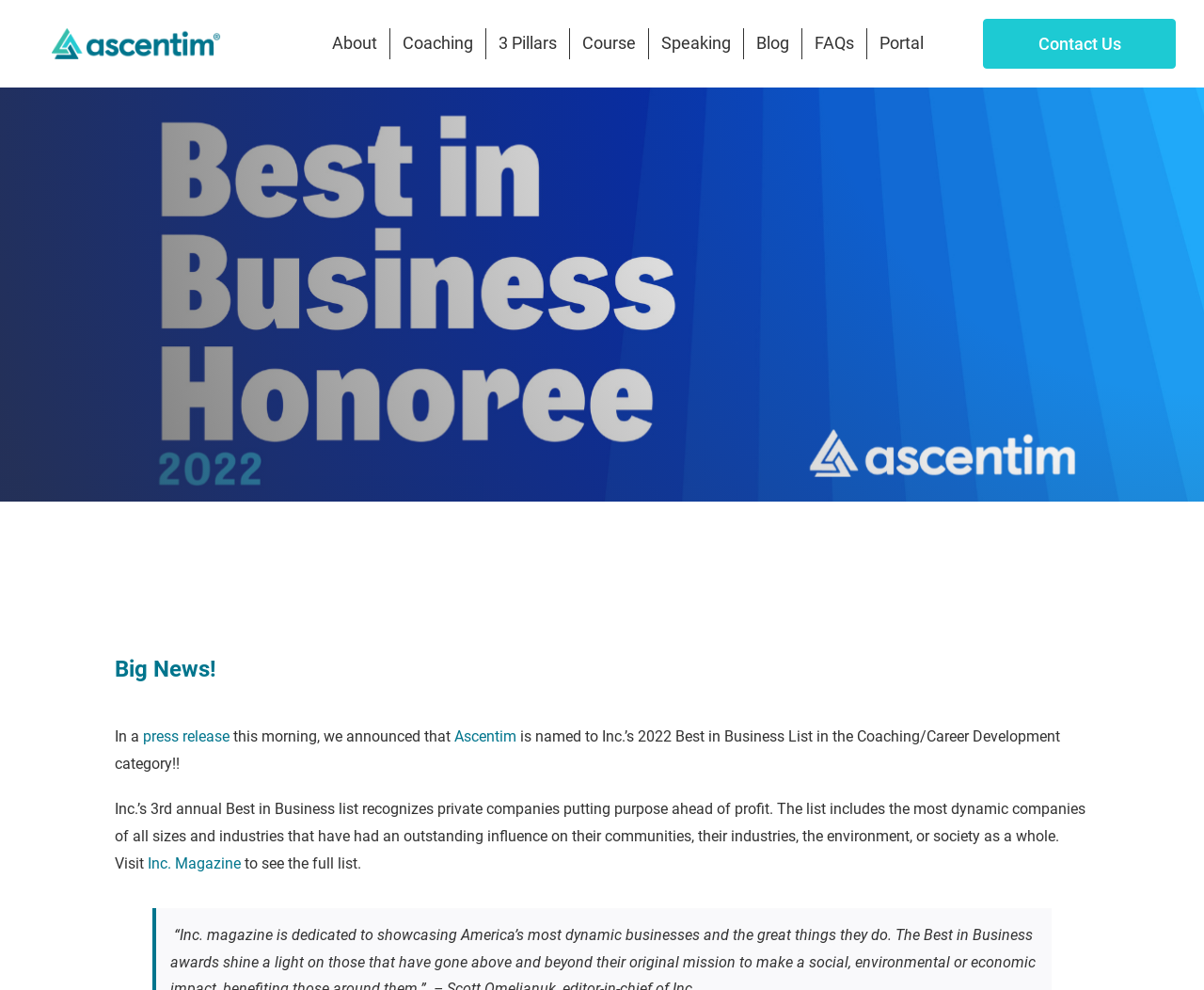Please locate the bounding box coordinates of the element that should be clicked to achieve the given instruction: "Read the press release".

[0.119, 0.735, 0.191, 0.753]